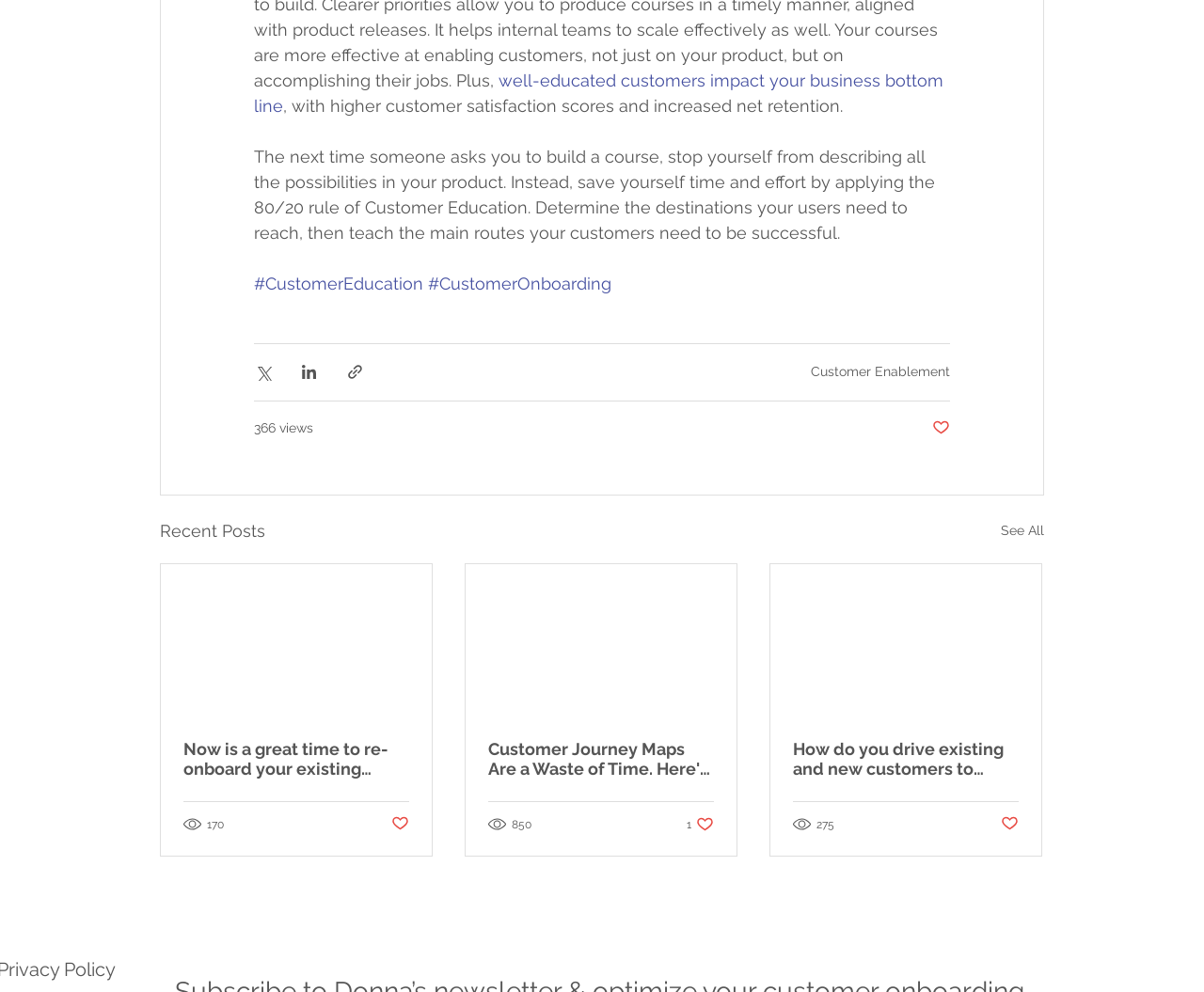Identify the bounding box for the described UI element. Provide the coordinates in (top-left x, top-left y, bottom-right x, bottom-right y) format with values ranging from 0 to 1: #CustomerOnboarding

[0.355, 0.275, 0.508, 0.295]